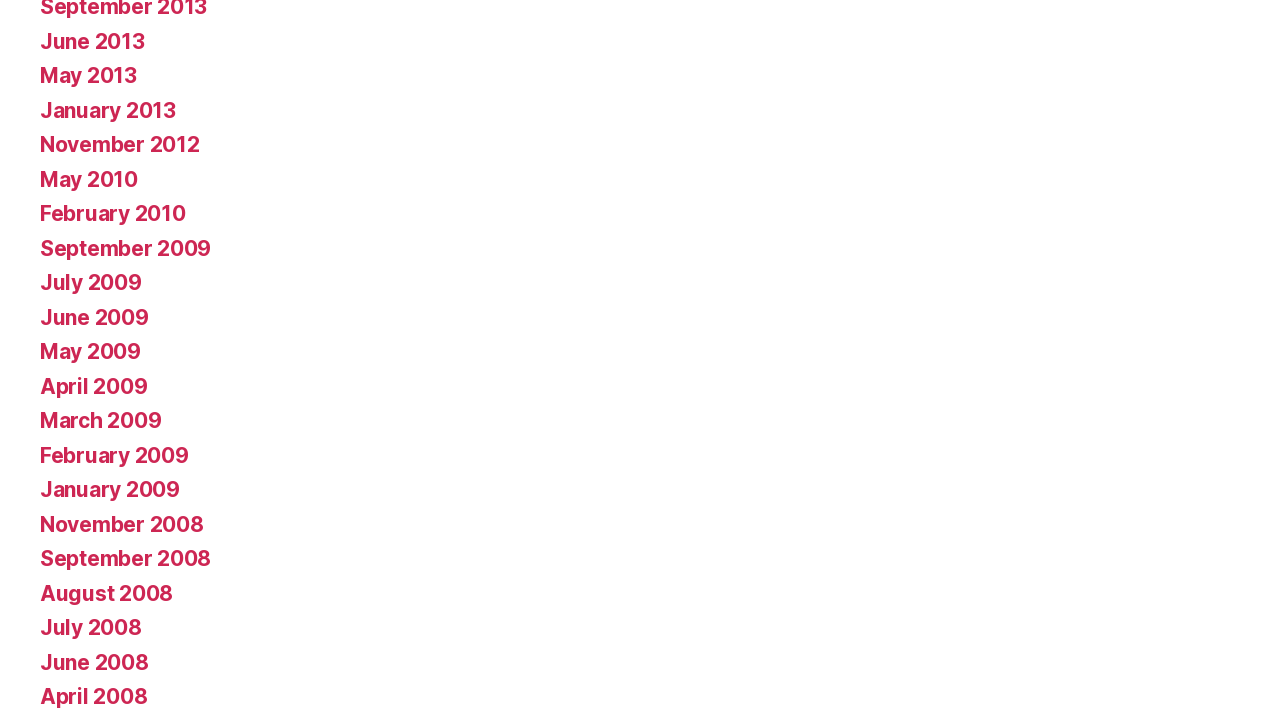Please identify the bounding box coordinates for the region that you need to click to follow this instruction: "view June 2013".

[0.031, 0.04, 0.113, 0.075]